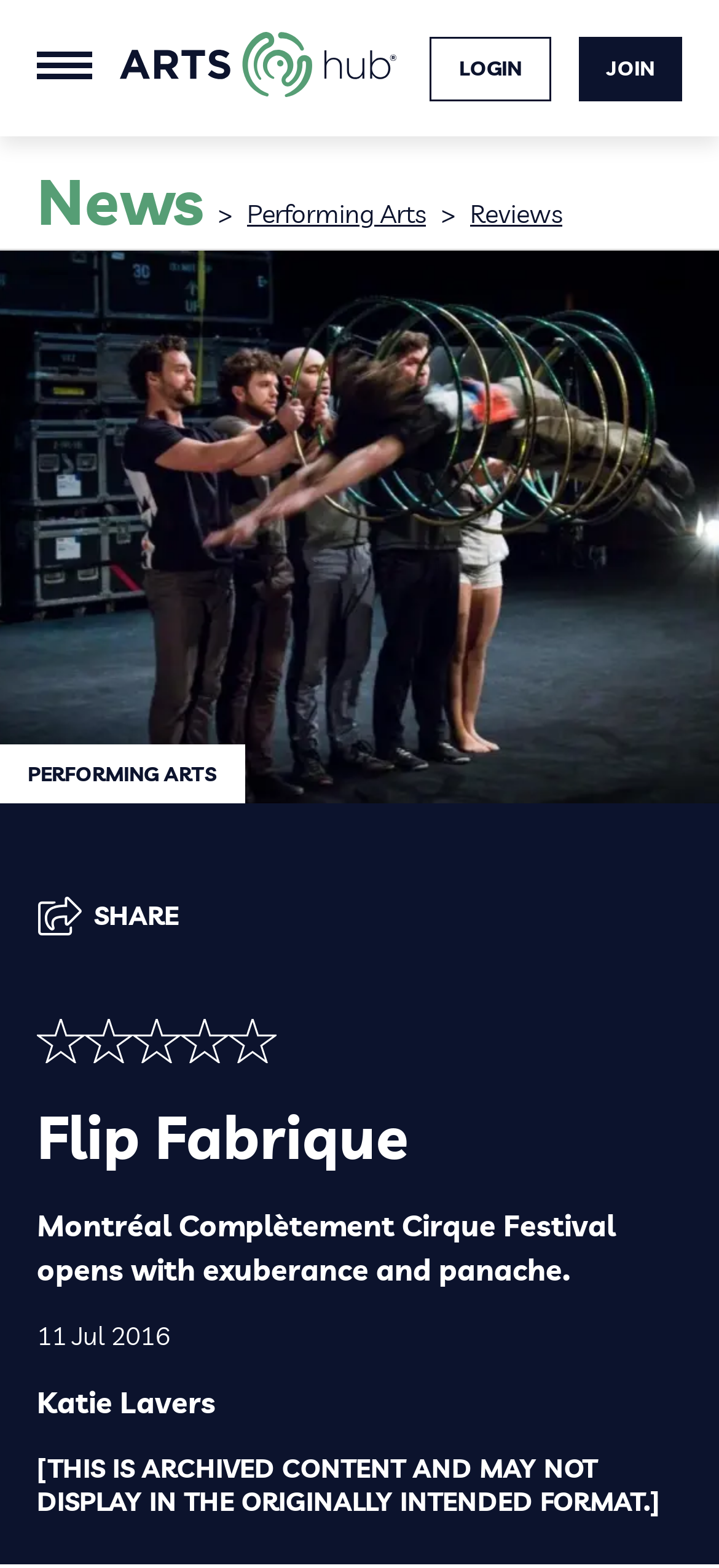Locate the UI element described by Display & Sponsored in the provided webpage screenshot. Return the bounding box coordinates in the format (top-left x, top-left y, bottom-right x, bottom-right y), ensuring all values are between 0 and 1.

[0.051, 0.014, 0.385, 0.035]